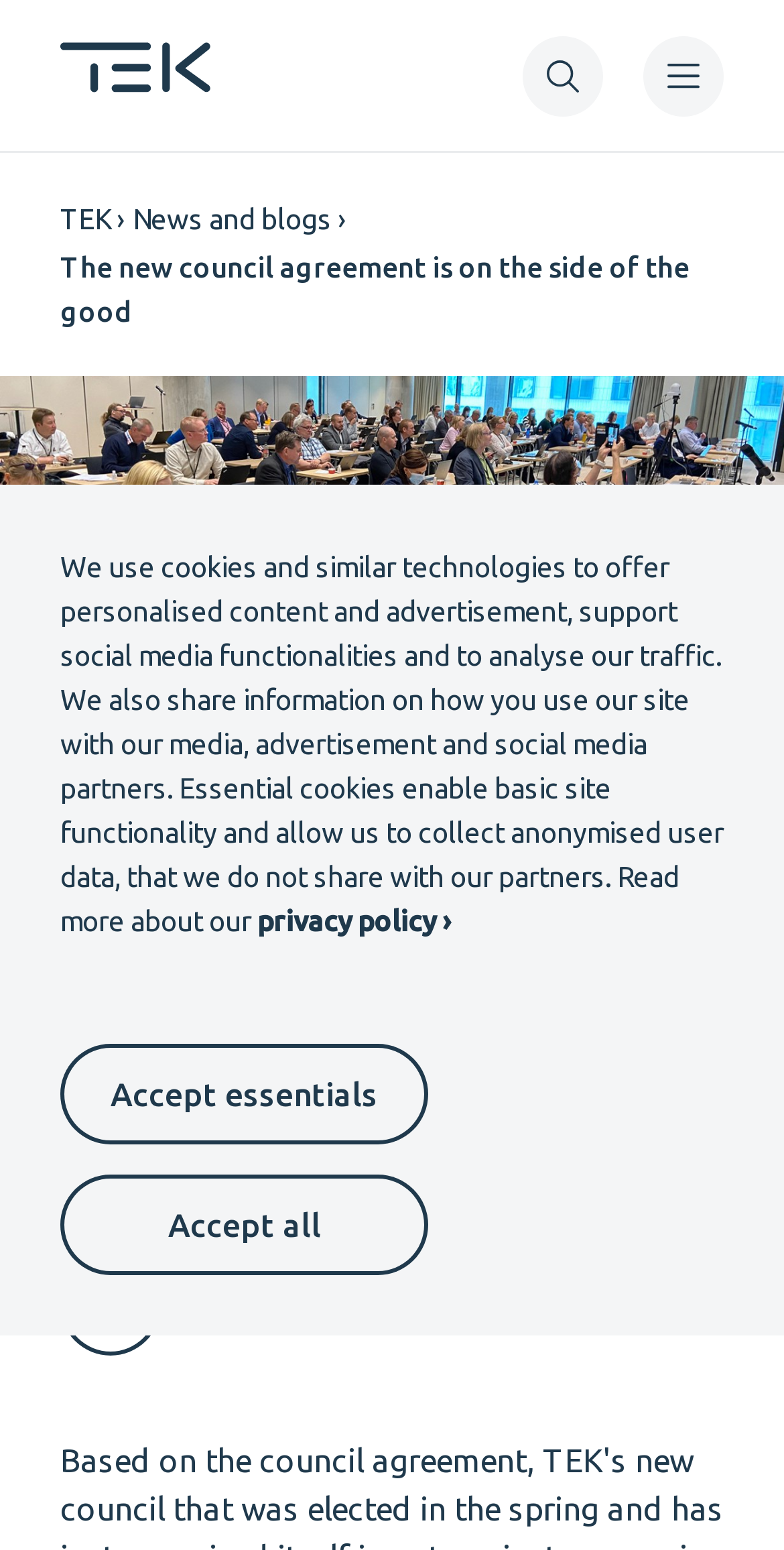Specify the bounding box coordinates (top-left x, top-left y, bottom-right x, bottom-right y) of the UI element in the screenshot that matches this description: name="email"

None